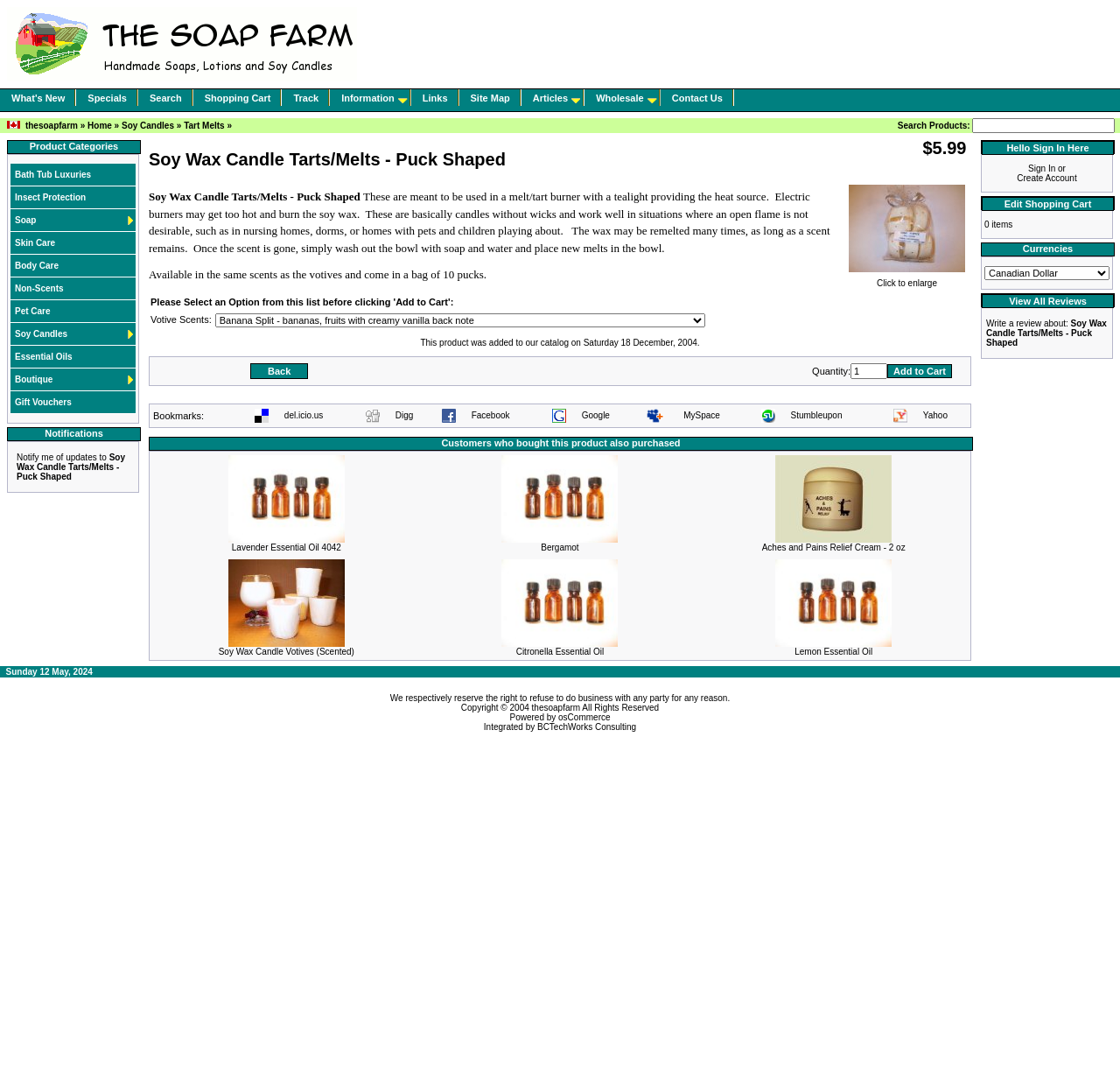Pinpoint the bounding box coordinates of the element that must be clicked to accomplish the following instruction: "View Soy Candles category". The coordinates should be in the format of four float numbers between 0 and 1, i.e., [left, top, right, bottom].

[0.009, 0.297, 0.122, 0.318]